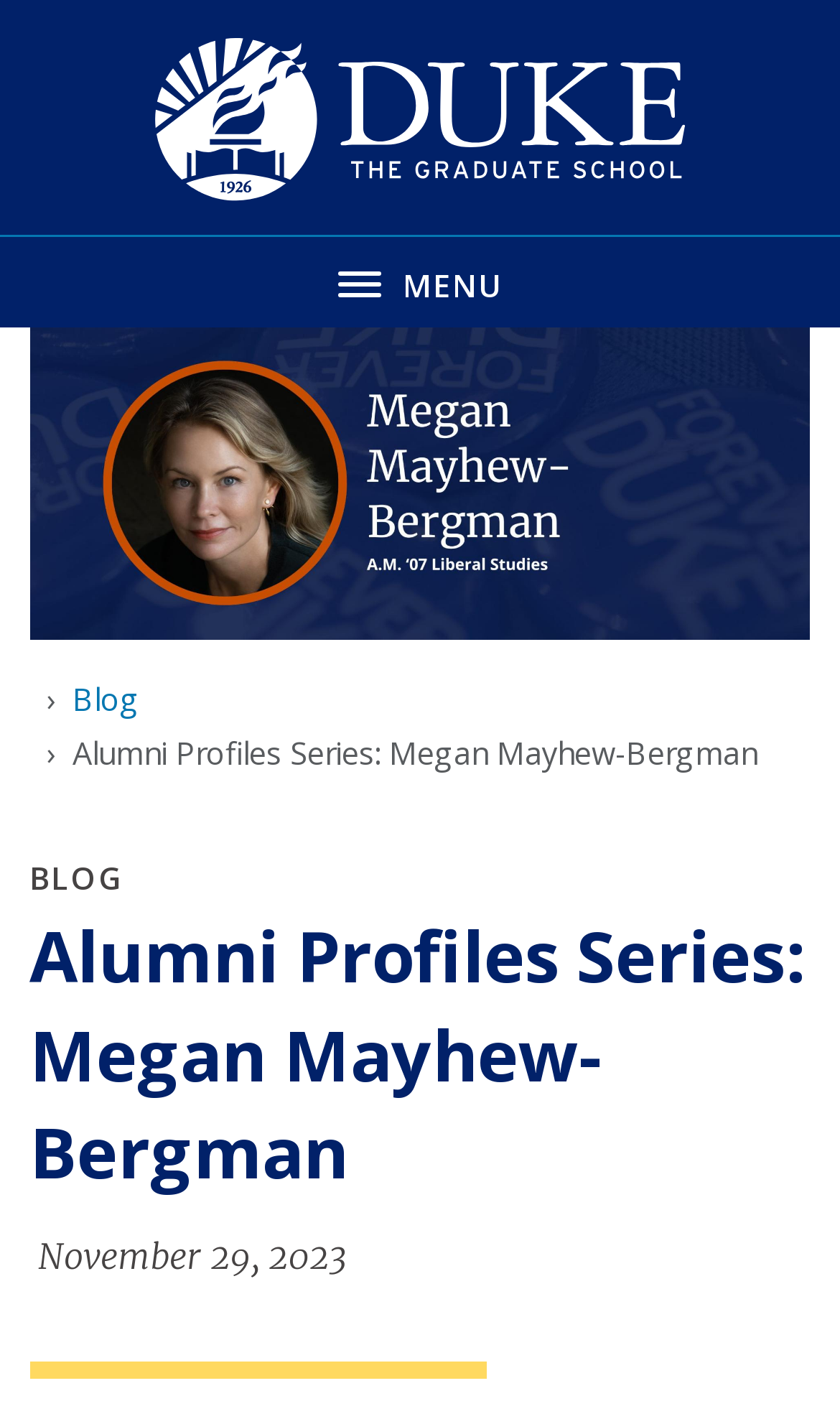Determine the bounding box for the described HTML element: "parent_node: MENU". Ensure the coordinates are four float numbers between 0 and 1 in the format [left, top, right, bottom].

[0.056, 0.0, 0.944, 0.165]